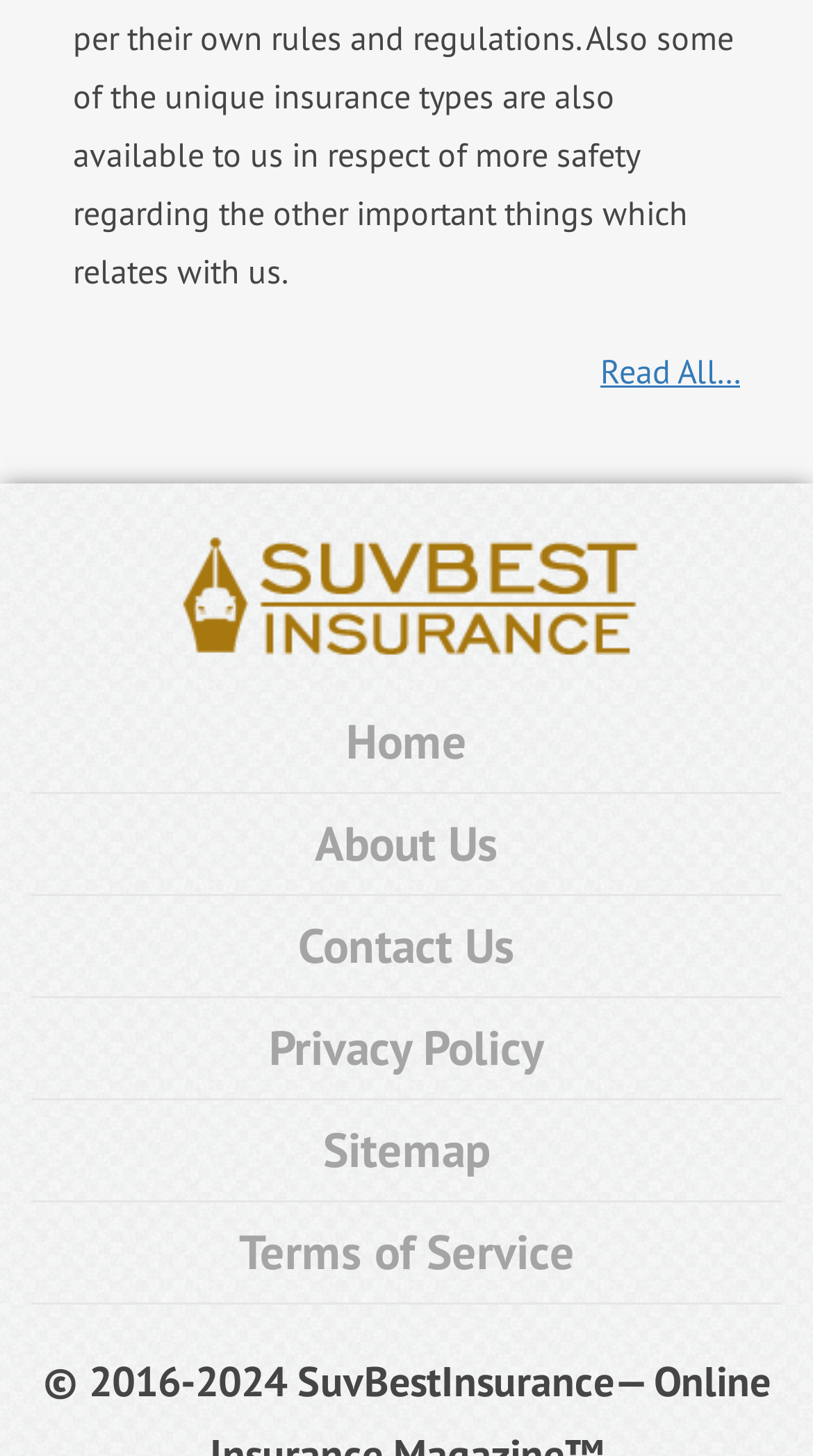Using the provided element description "Sitemap", determine the bounding box coordinates of the UI element.

[0.038, 0.756, 0.962, 0.825]